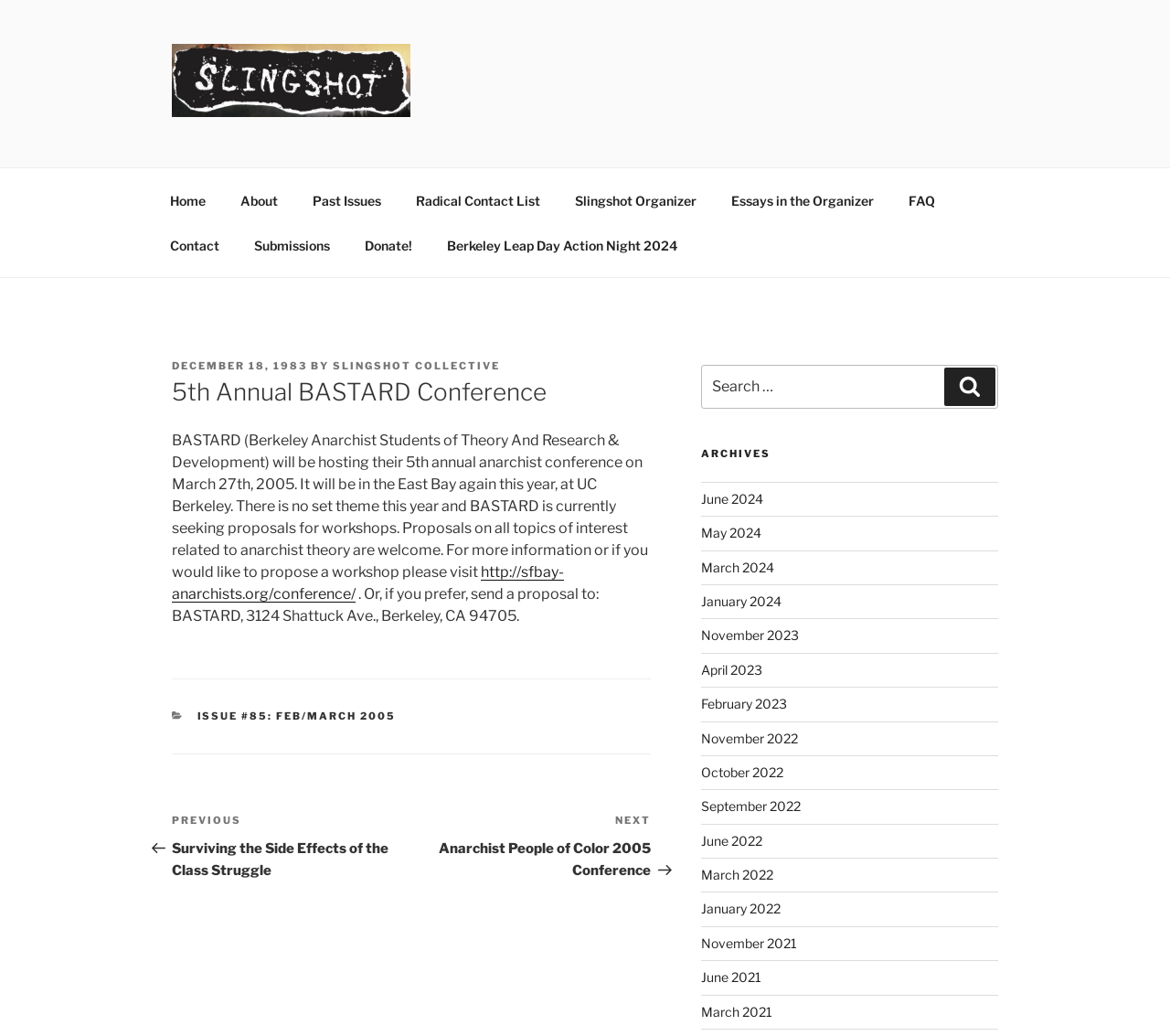What is the name of the collective hosting the 5th Annual BASTARD Conference?
Refer to the screenshot and deliver a thorough answer to the question presented.

The answer can be found in the article section of the webpage, where it is mentioned that 'BASTARD (Berkeley Anarchist Students of Theory And Research & Development) will be hosting their 5th annual anarchist conference...'. The collective hosting the conference is referred to as 'Slingshot Collective'.